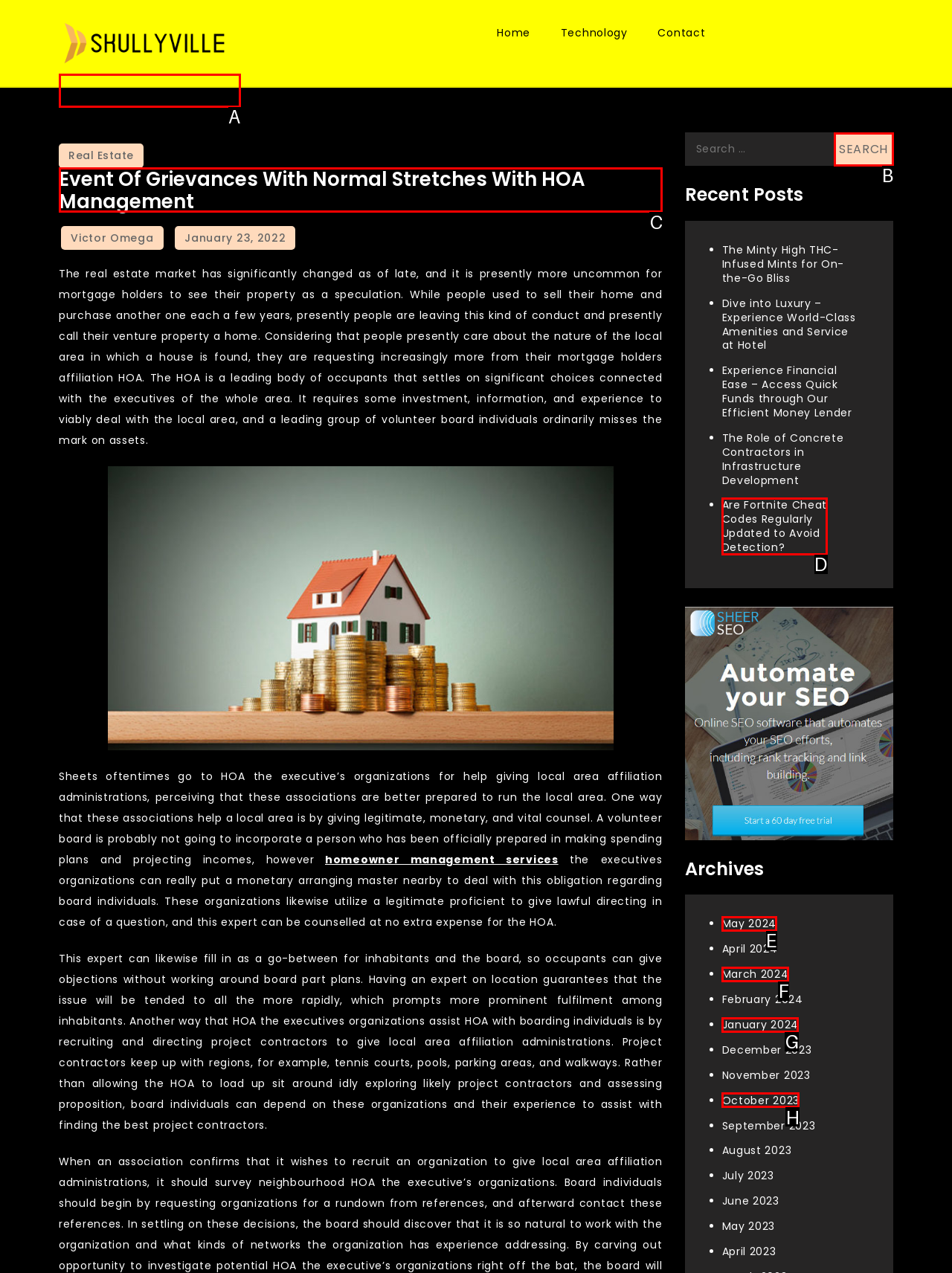Decide which letter you need to select to fulfill the task: Read the 'Event Of Grievances With Normal Stretches With HOA Management' article
Answer with the letter that matches the correct option directly.

C